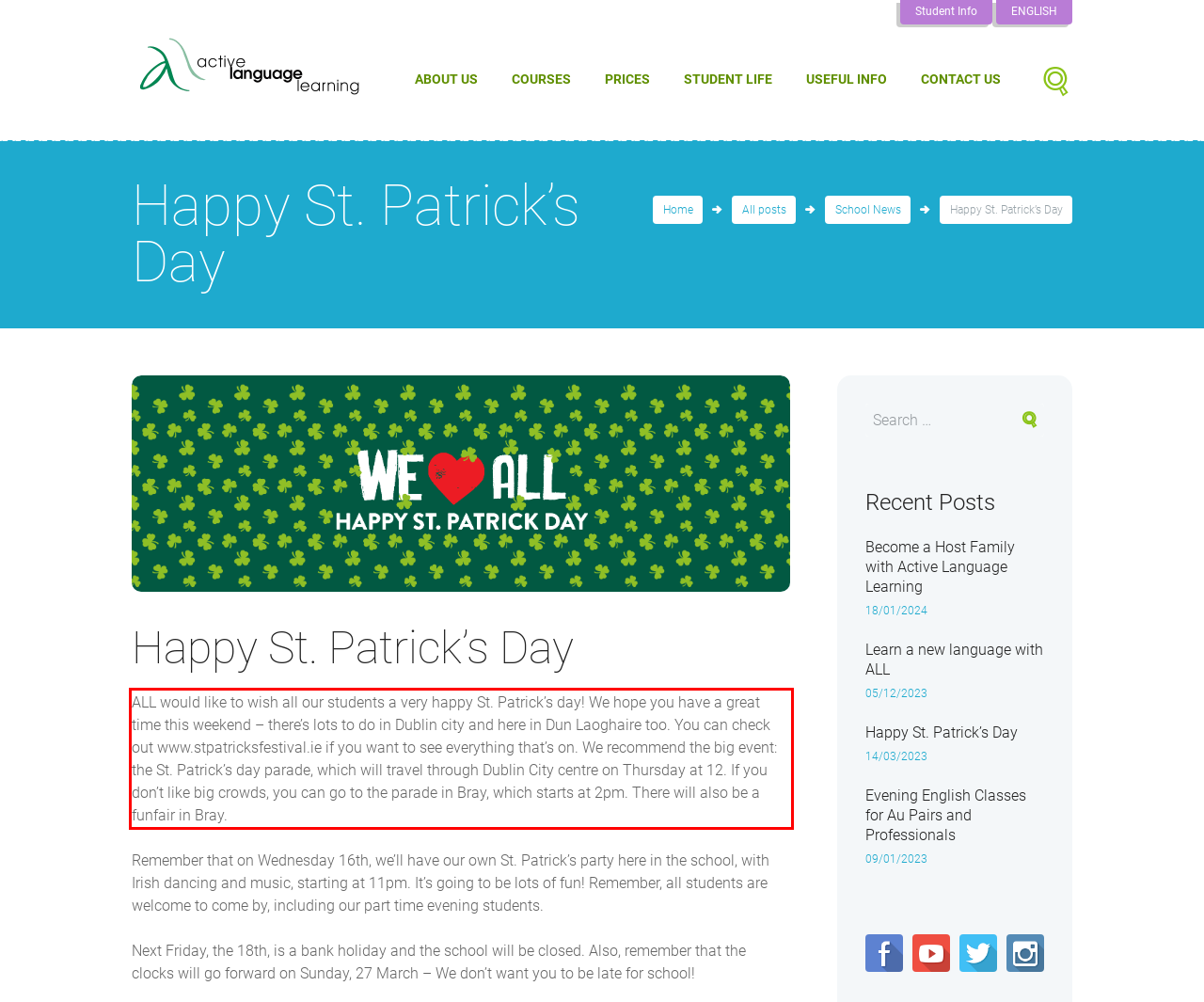You have a screenshot of a webpage where a UI element is enclosed in a red rectangle. Perform OCR to capture the text inside this red rectangle.

ALL would like to wish all our students a very happy St. Patrick’s day! We hope you have a great time this weekend – there’s lots to do in Dublin city and here in Dun Laoghaire too. You can check out www.stpatricksfestival.ie if you want to see everything that’s on. We recommend the big event: the St. Patrick’s day parade, which will travel through Dublin City centre on Thursday at 12. If you don’t like big crowds, you can go to the parade in Bray, which starts at 2pm. There will also be a funfair in Bray.